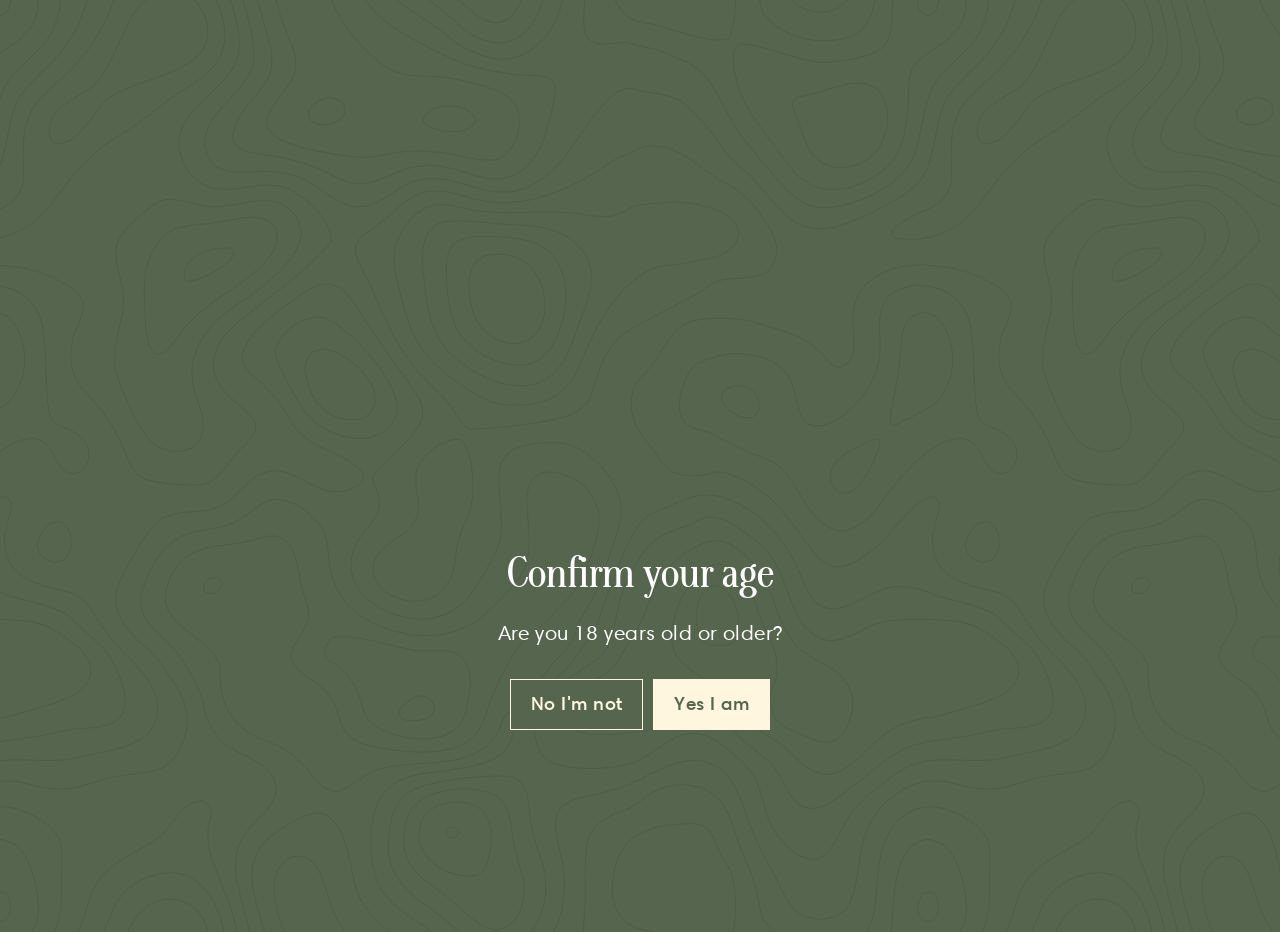Provide a brief response in the form of a single word or phrase:
What is the purpose of the 'Continue shopping' link?

To continue shopping